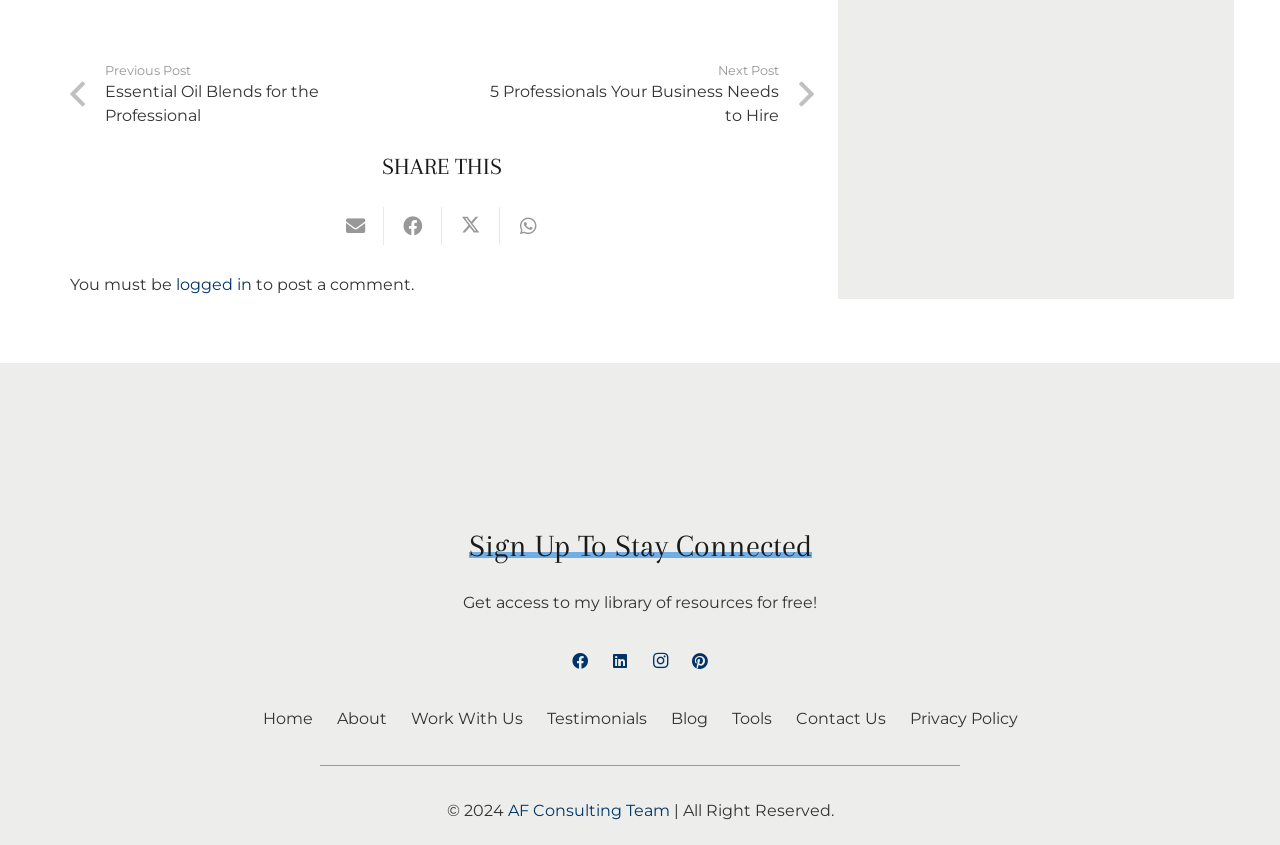Respond with a single word or phrase to the following question:
What is the purpose of the 'Sign Up To Stay Connected' section?

To get access to resources